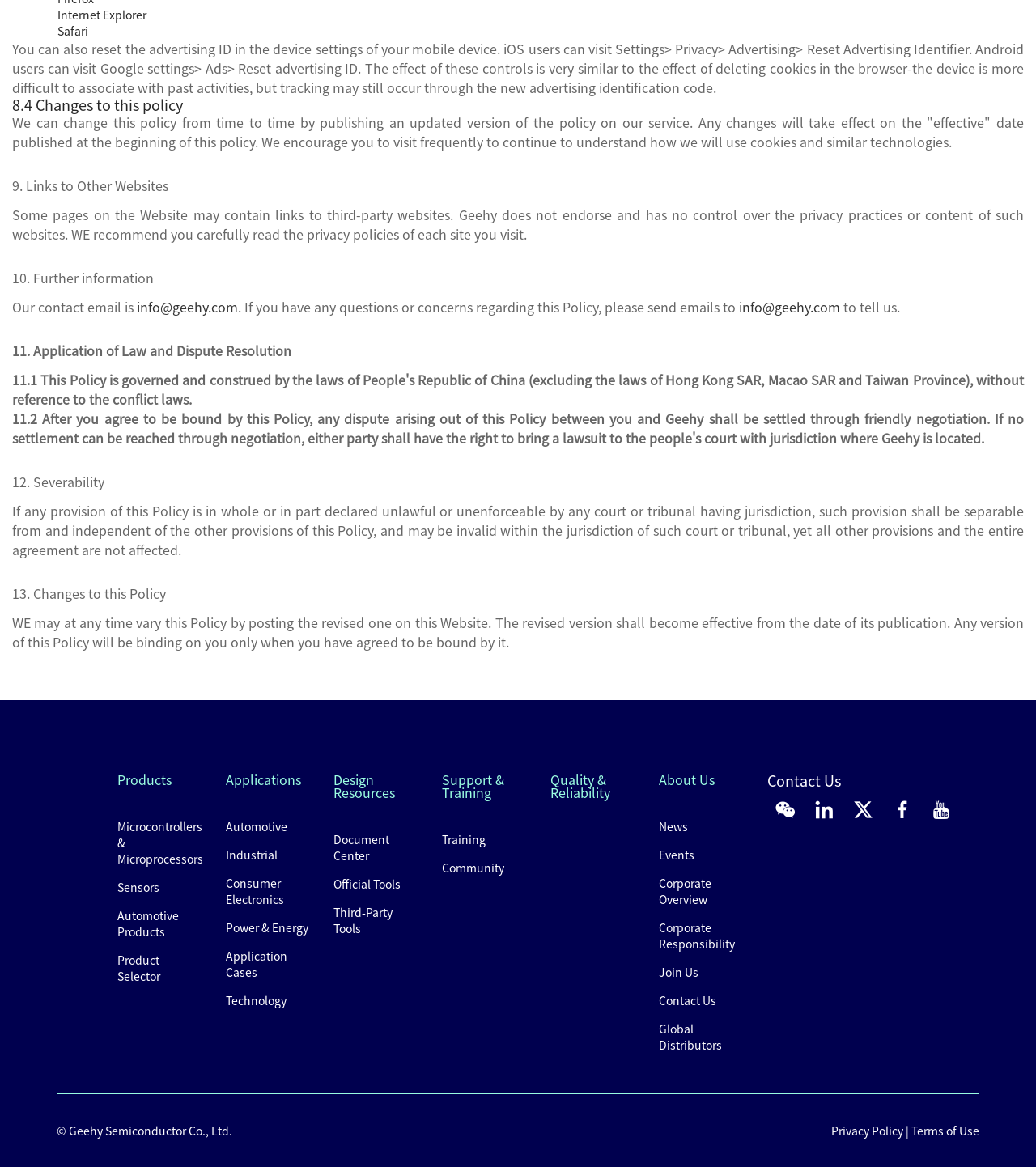Using the provided element description "Community", determine the bounding box coordinates of the UI element.

[0.427, 0.737, 0.487, 0.751]